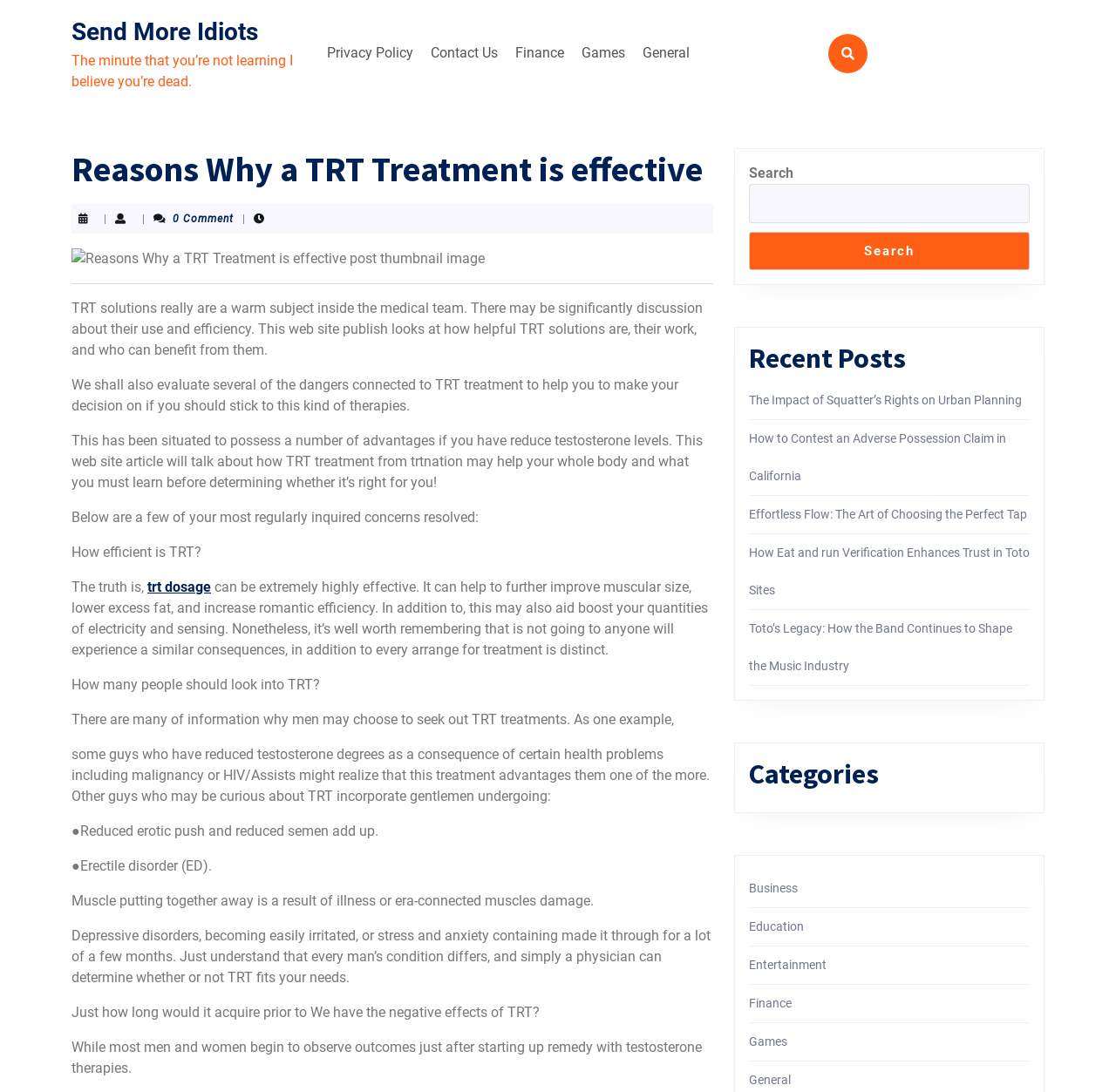Please find the bounding box coordinates of the element that must be clicked to perform the given instruction: "Search for something". The coordinates should be four float numbers from 0 to 1, i.e., [left, top, right, bottom].

[0.671, 0.168, 0.923, 0.204]